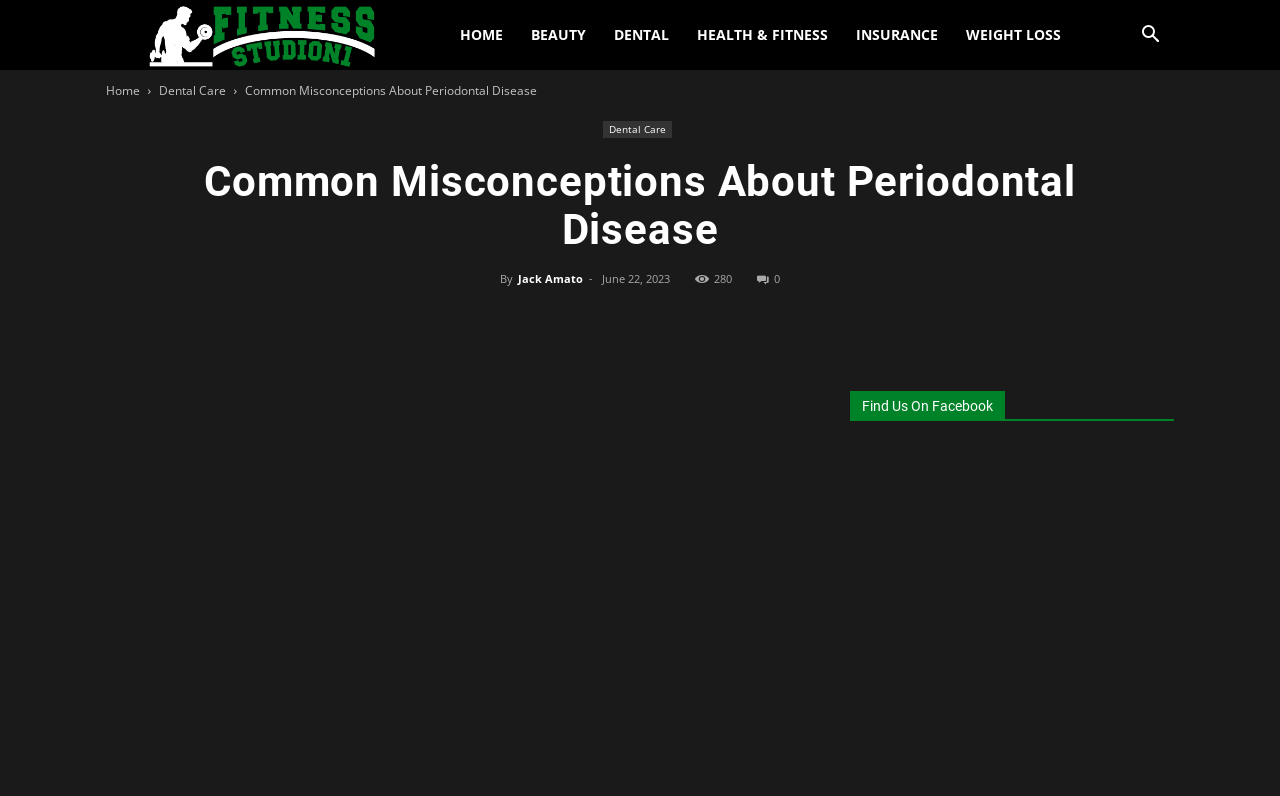What is the purpose of the button in the top-right corner?
Using the image, provide a detailed and thorough answer to the question.

I determined the purpose of the button by analyzing its label 'Search' which suggests that it is used to search for content on the website.